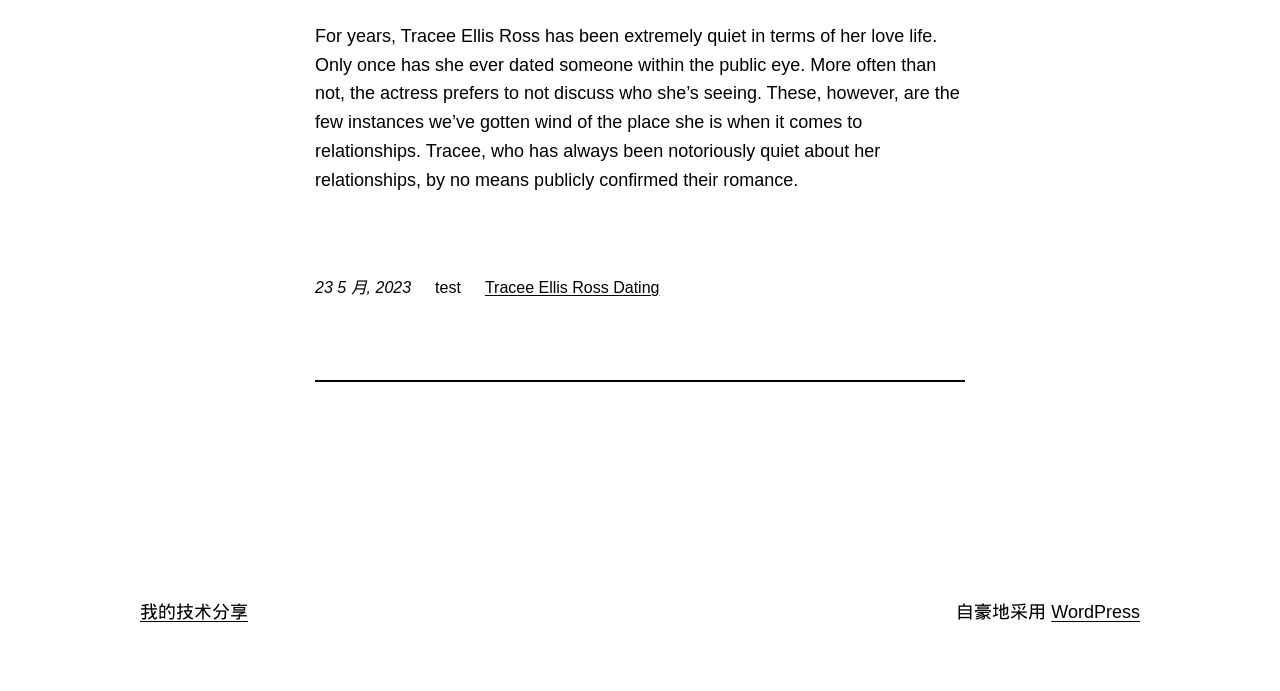What is the name of the platform used to create this website?
Ensure your answer is thorough and detailed.

The name of the platform used to create this website can be found by looking at the footer section of the webpage, which contains a link to 'WordPress'. This indicates that the website was created using WordPress.